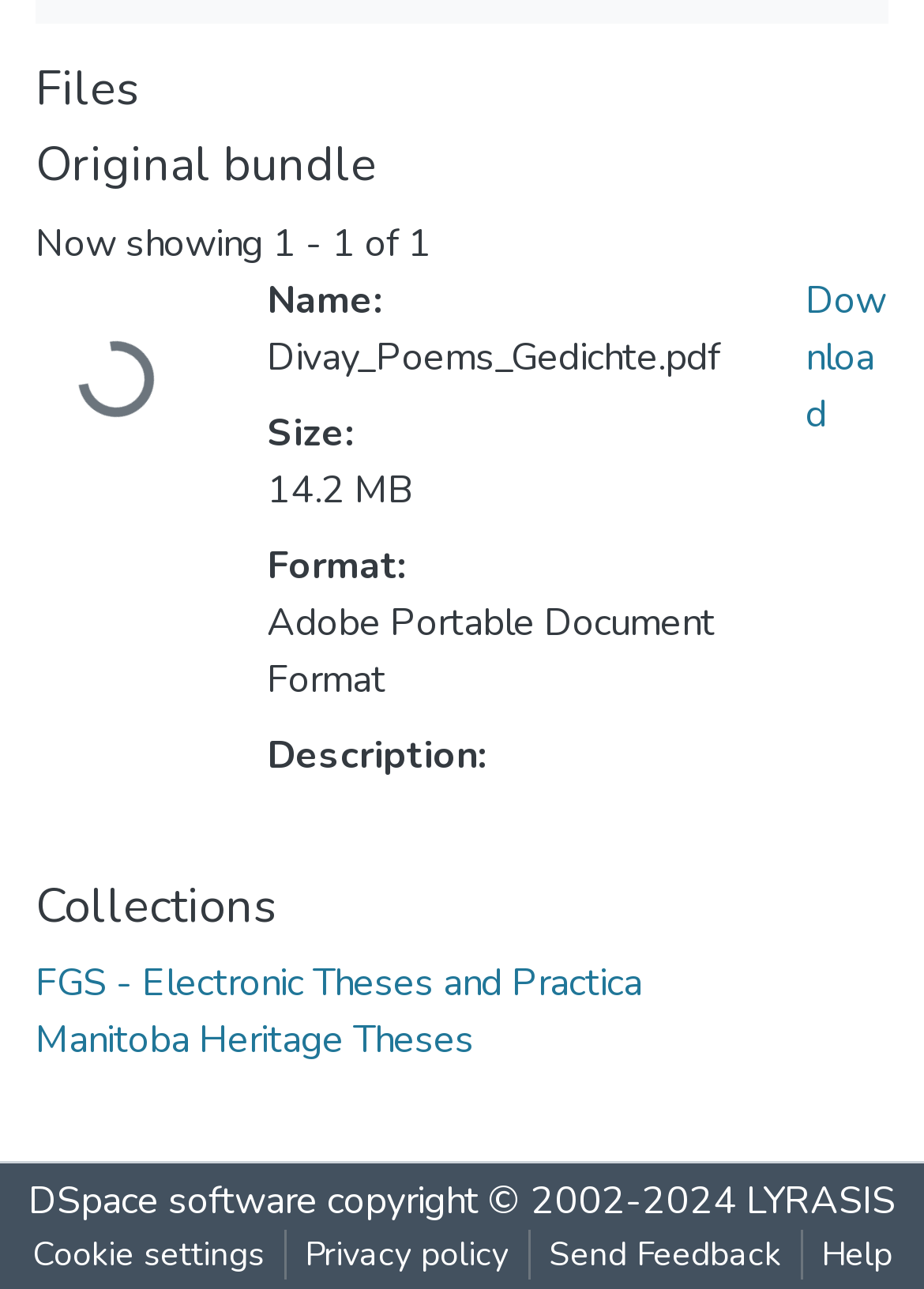Please specify the bounding box coordinates of the region to click in order to perform the following instruction: "Send feedback".

[0.573, 0.954, 0.865, 0.993]